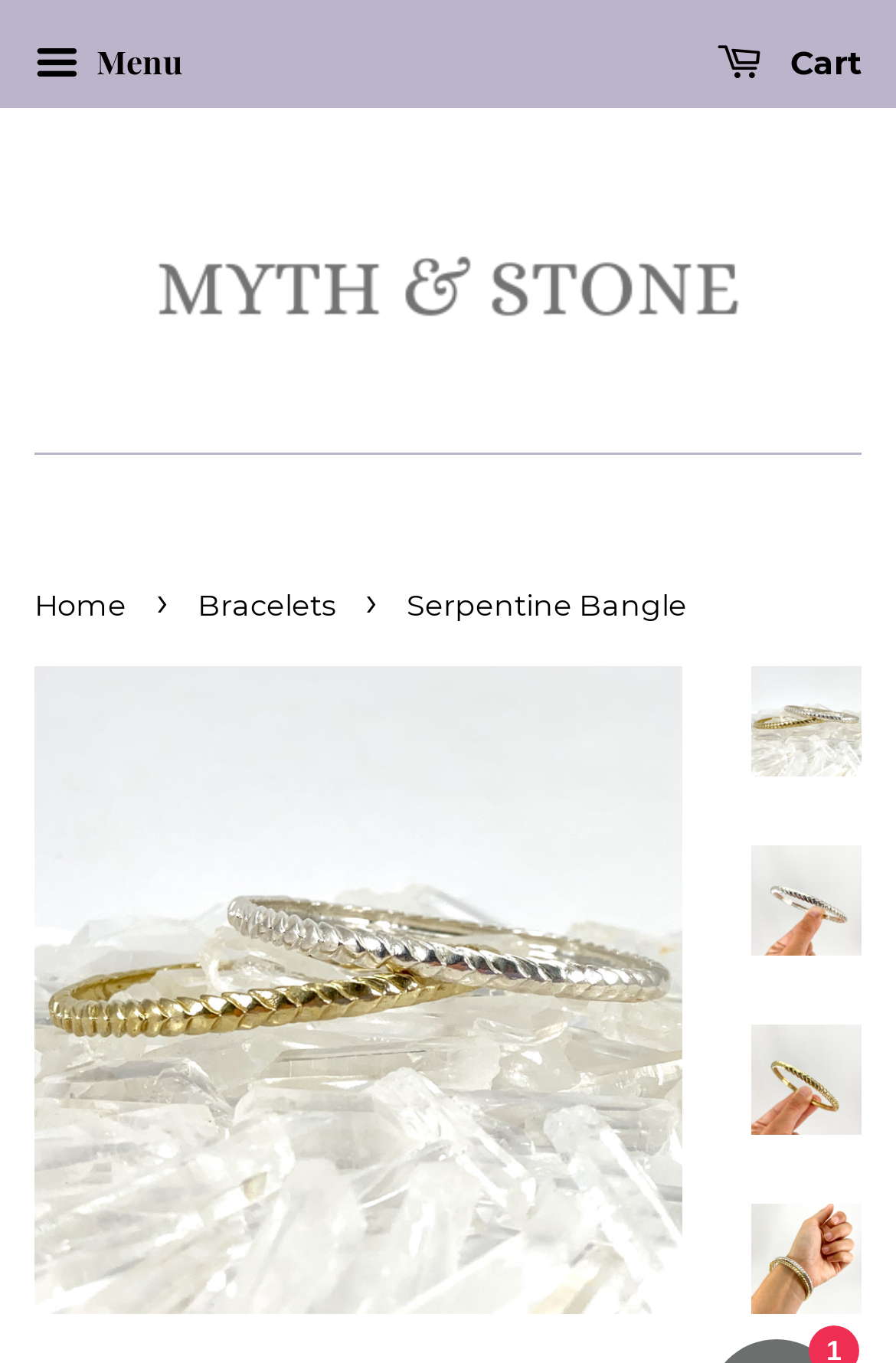Determine the bounding box coordinates for the region that must be clicked to execute the following instruction: "View Myth and Stone homepage".

[0.038, 0.147, 0.962, 0.282]